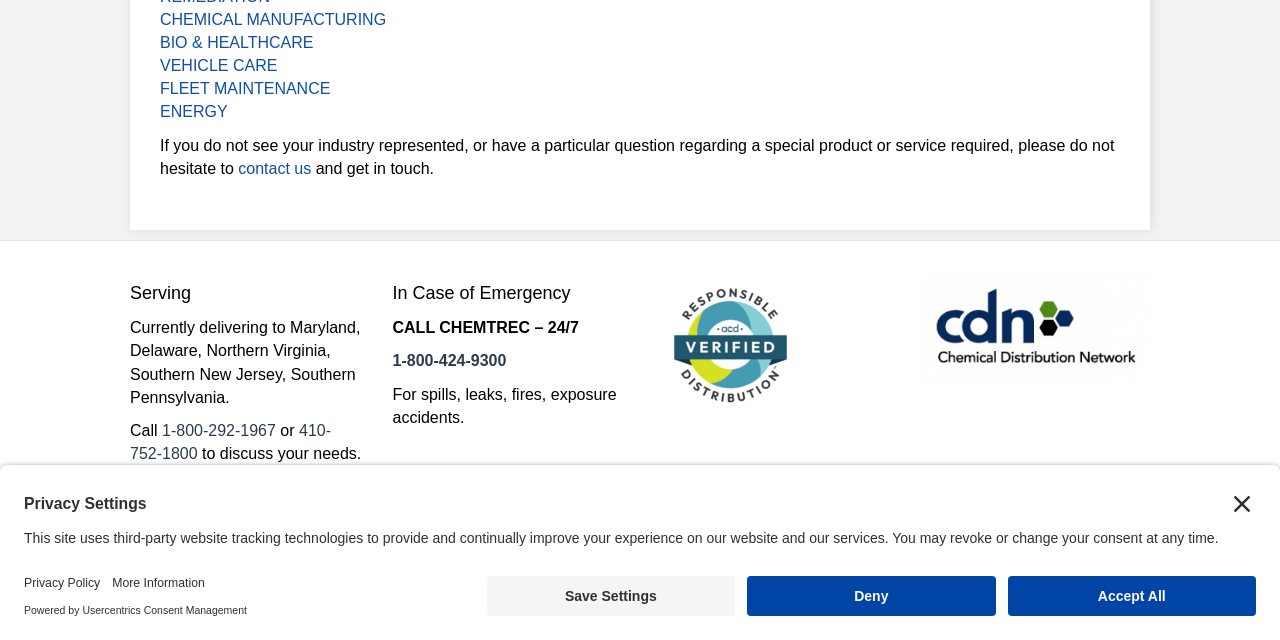Extract the bounding box for the UI element that matches this description: "heavy".

None